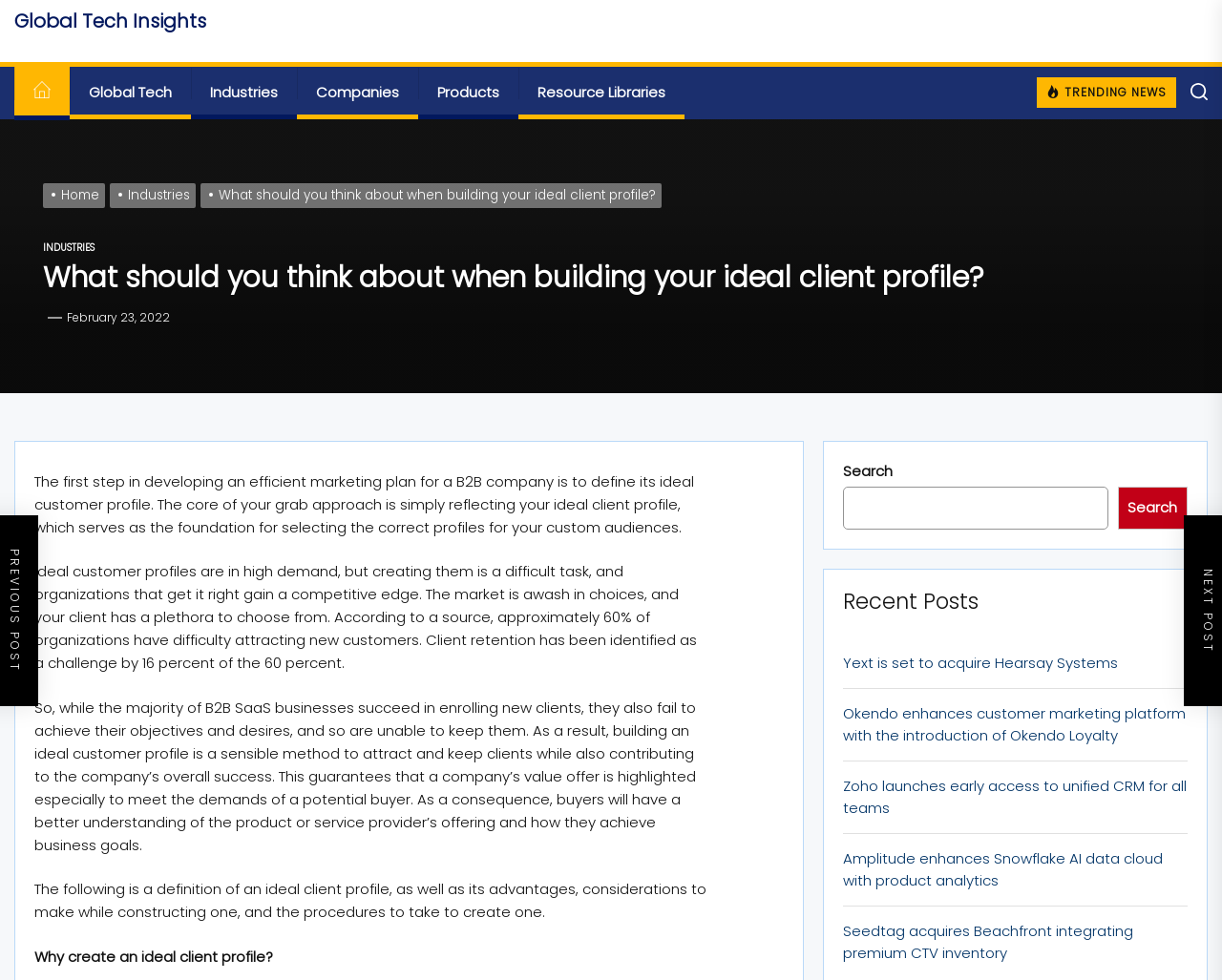How many links are there in the navigation section?
Your answer should be a single word or phrase derived from the screenshot.

6